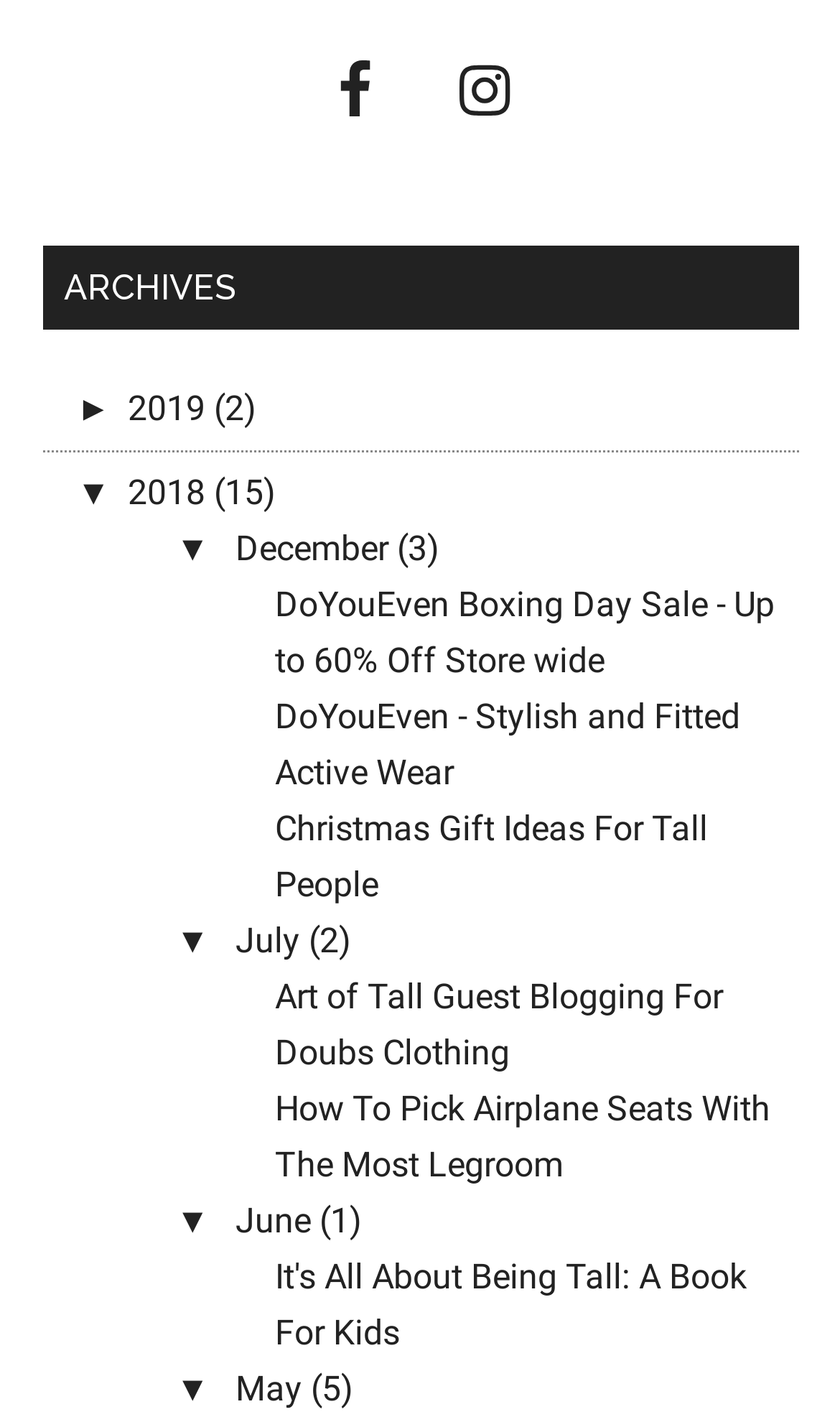Indicate the bounding box coordinates of the element that needs to be clicked to satisfy the following instruction: "Visit Facebook". The coordinates should be four float numbers between 0 and 1, i.e., [left, top, right, bottom].

[0.351, 0.021, 0.495, 0.106]